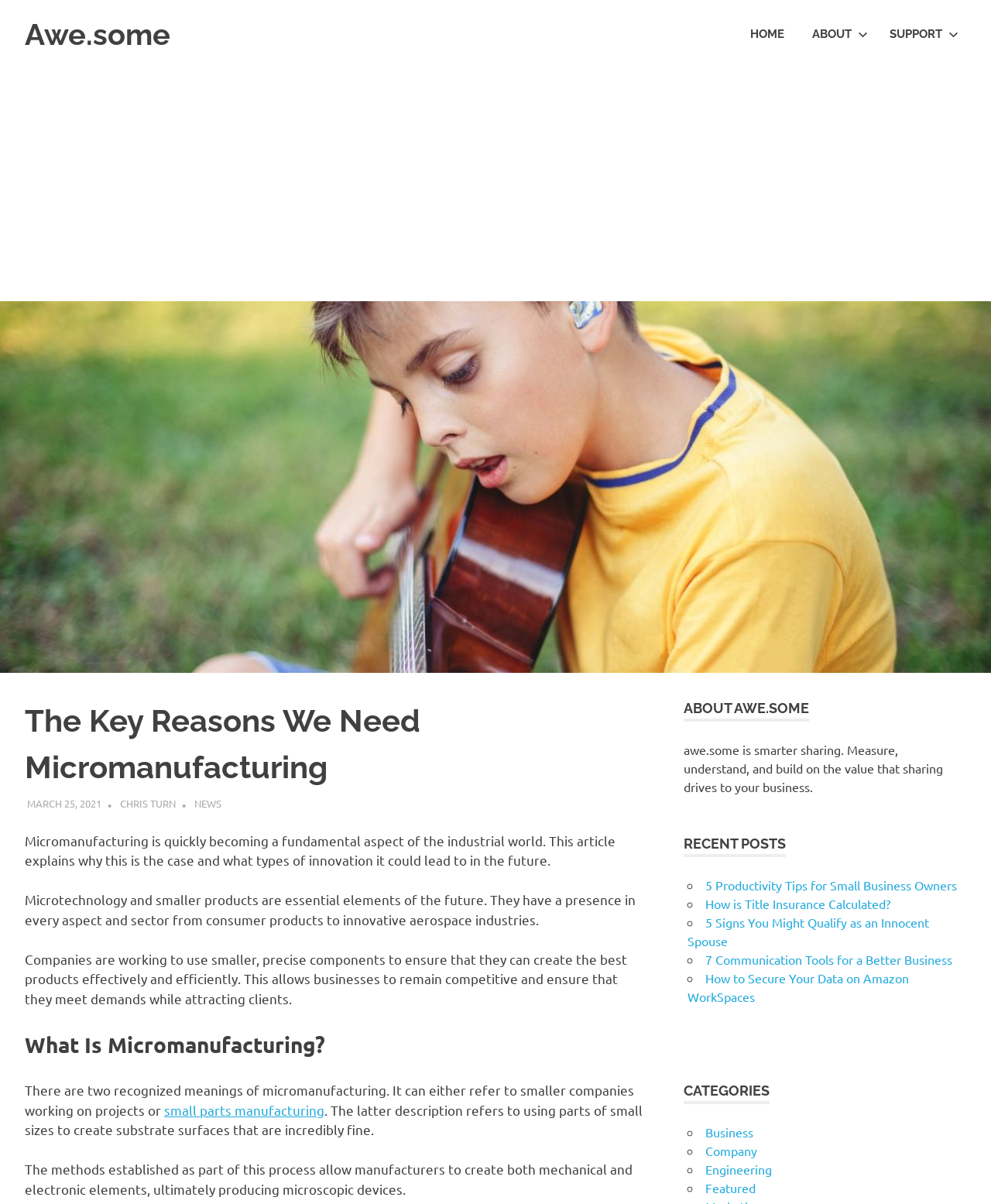Please identify the bounding box coordinates of the clickable element to fulfill the following instruction: "Go to the 'About' page". The coordinates should be four float numbers between 0 and 1, i.e., [left, top, right, bottom].

None